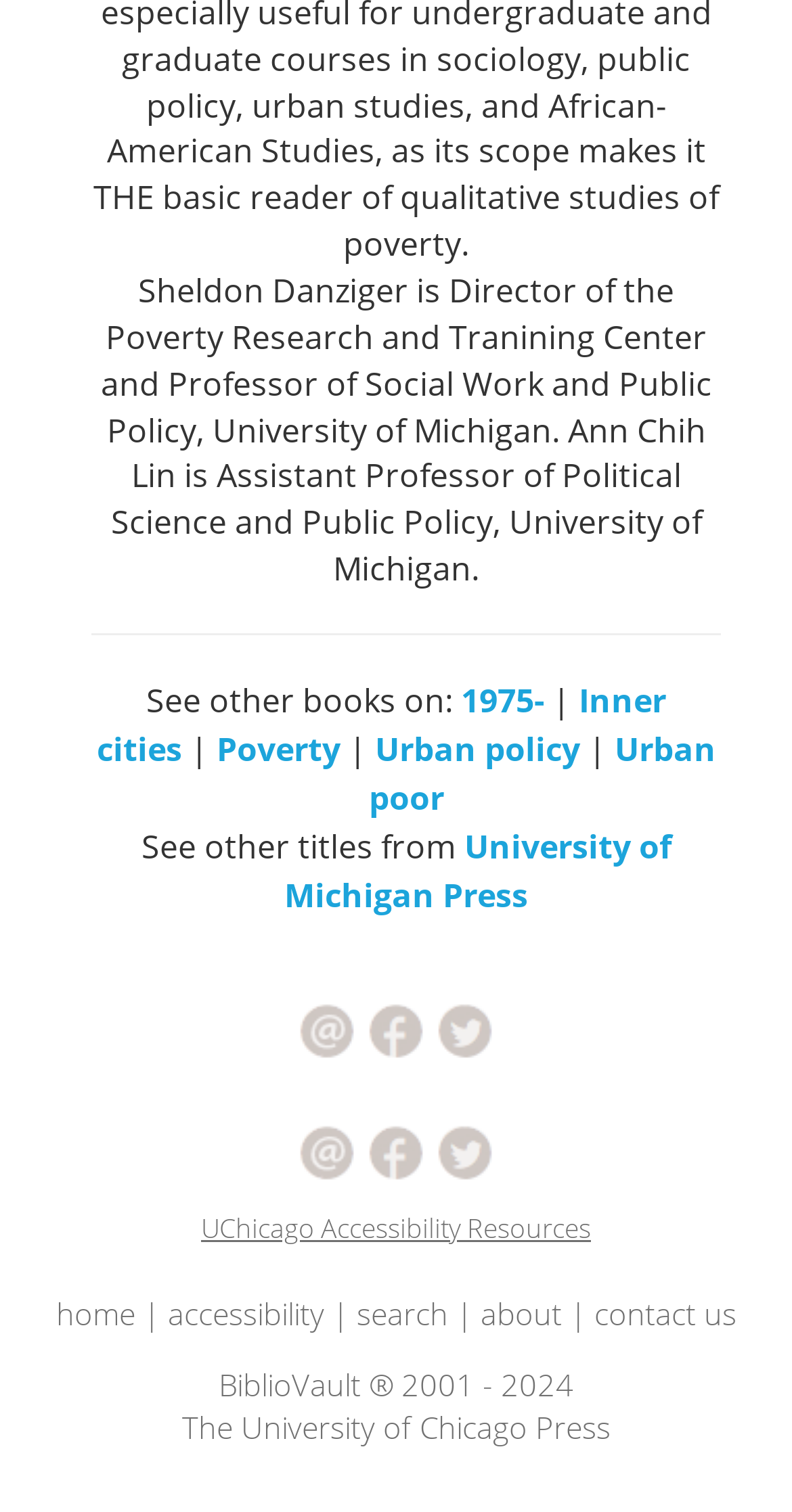What are the related topics of the book?
Answer the question with a single word or phrase derived from the image.

1975-, Inner cities, Poverty, Urban policy, Urban poor